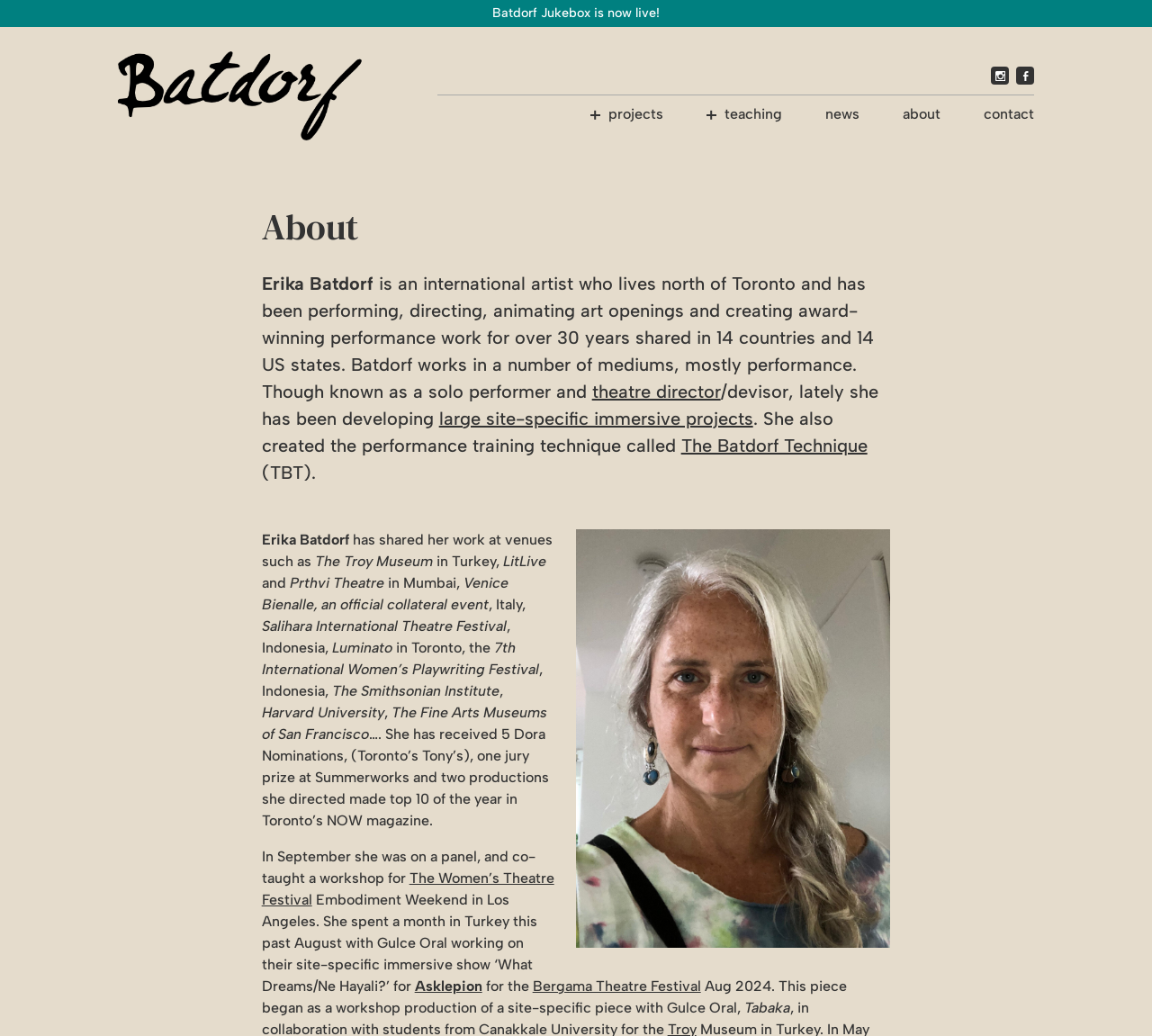Based on the image, please elaborate on the answer to the following question:
What is the name of the festival where Erika Batdorf co-taught a workshop?

According to the webpage, Erika Batdorf was on a panel and co-taught a workshop for The Women's Theatre Festival, indicating her involvement in the festival.